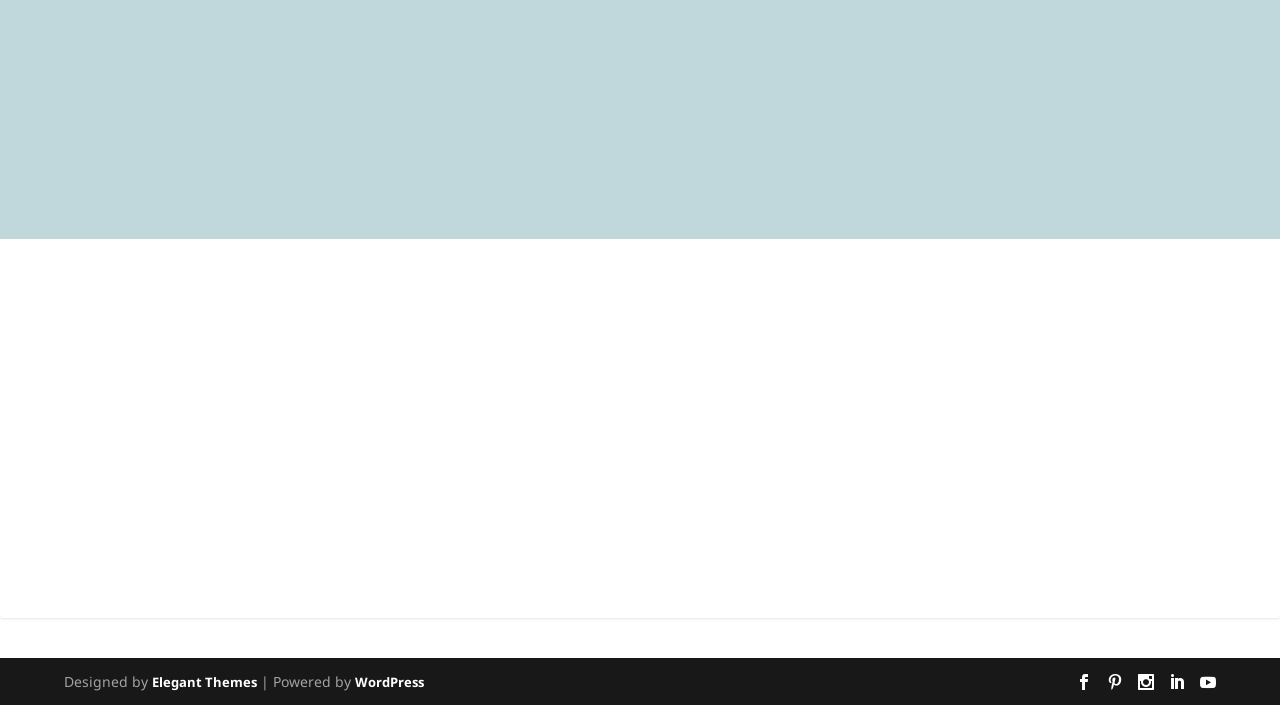What is the purpose of the math equation?
Answer the question with as much detail as you can, using the image as a reference.

The math equation '3 + 8' with a textbox to input the answer is likely a captcha, used to verify that the user is human and not a bot, before submitting the contact form.